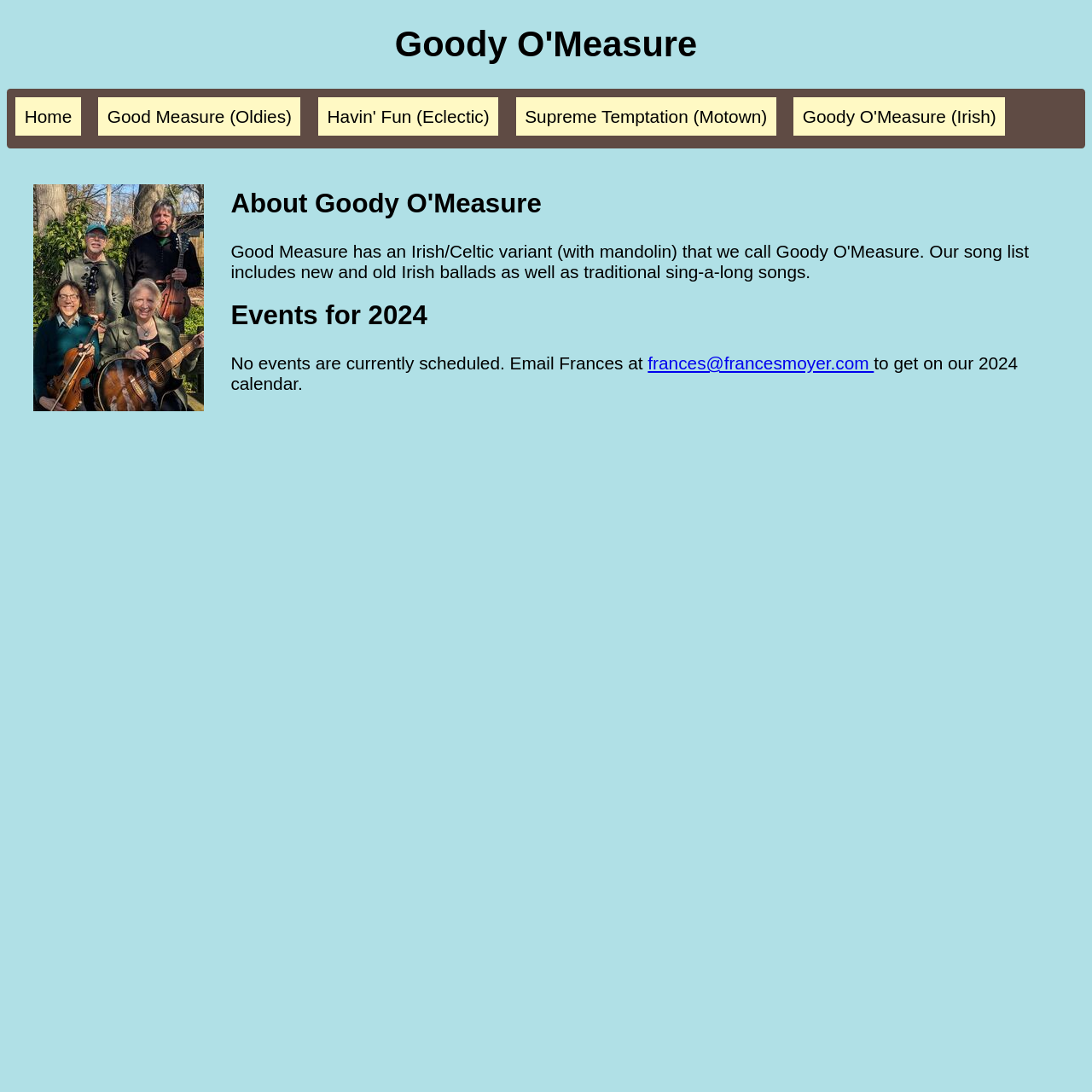What is the purpose of the 'About Goody O'Measure' section?
Please give a detailed and elaborate answer to the question.

The 'About Goody O'Measure' section is likely intended to provide information about the band, its history, and its music, although the exact content of this section is not specified on the current webpage.